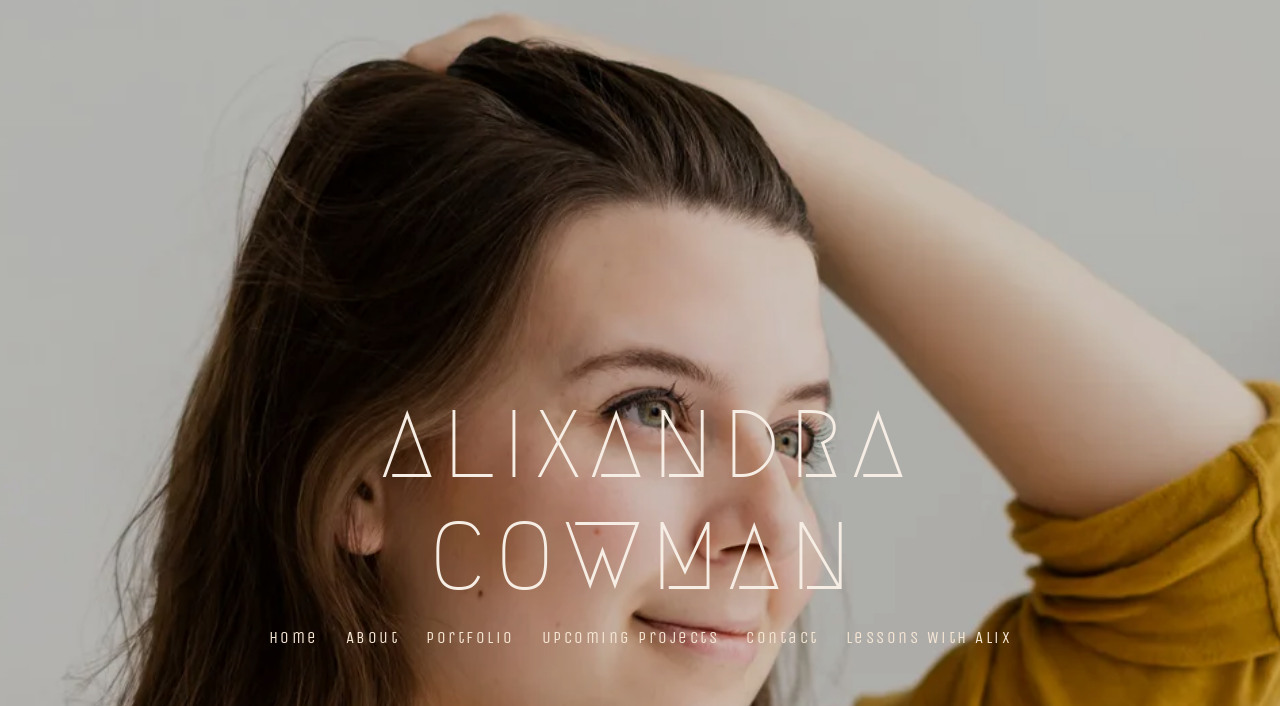Elaborate on the information and visuals displayed on the webpage.

The webpage is about Alixandra Cowman, a folk artist from Calgary, and is titled "Lessons With Alix". At the top of the page, there is a prominent heading that reads "ALIXANDRA COWMAN", which is also a clickable link. Below this heading, there is a navigation menu with six links: "Home", "About", "Portfolio", "Upcoming Projects", "Contact", and "Lessons With Alix". These links are positioned horizontally, with "Home" on the left and "Lessons With Alix" on the right.